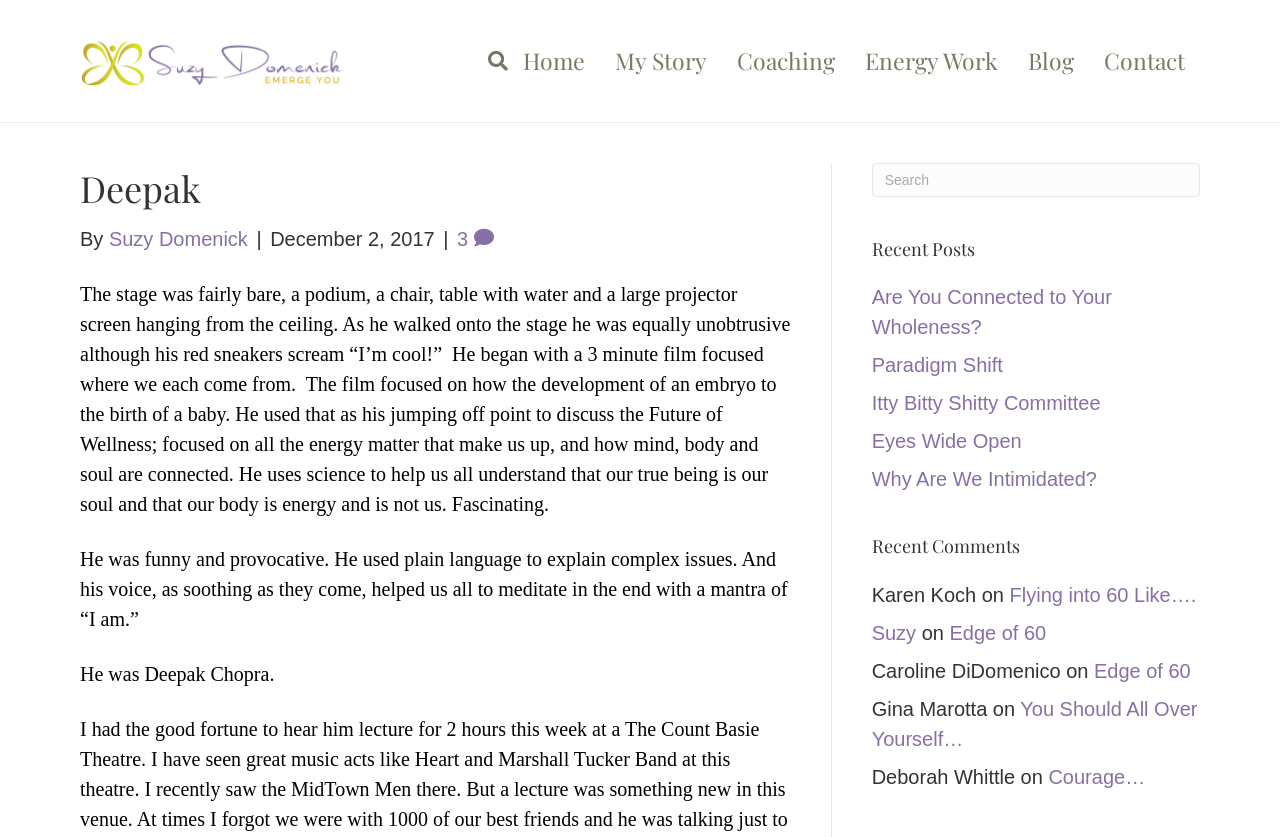Determine the bounding box coordinates for the area that should be clicked to carry out the following instruction: "Search for something".

[0.681, 0.195, 0.937, 0.236]